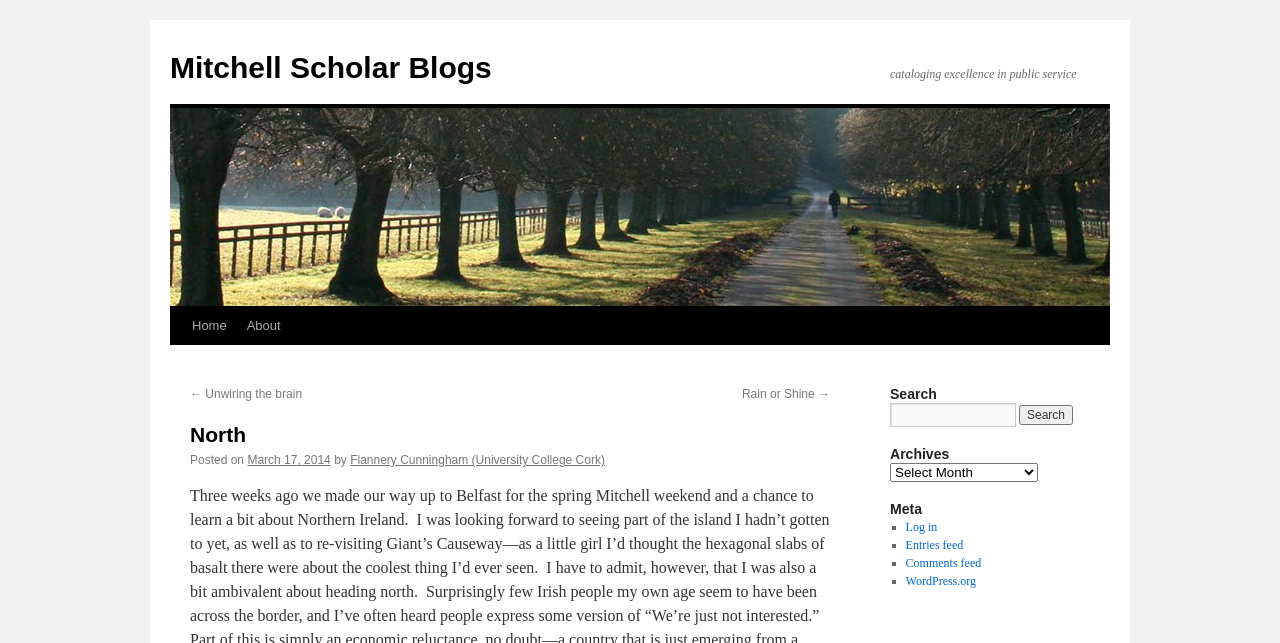What is the date of the blog post? Look at the image and give a one-word or short phrase answer.

March 17, 2014